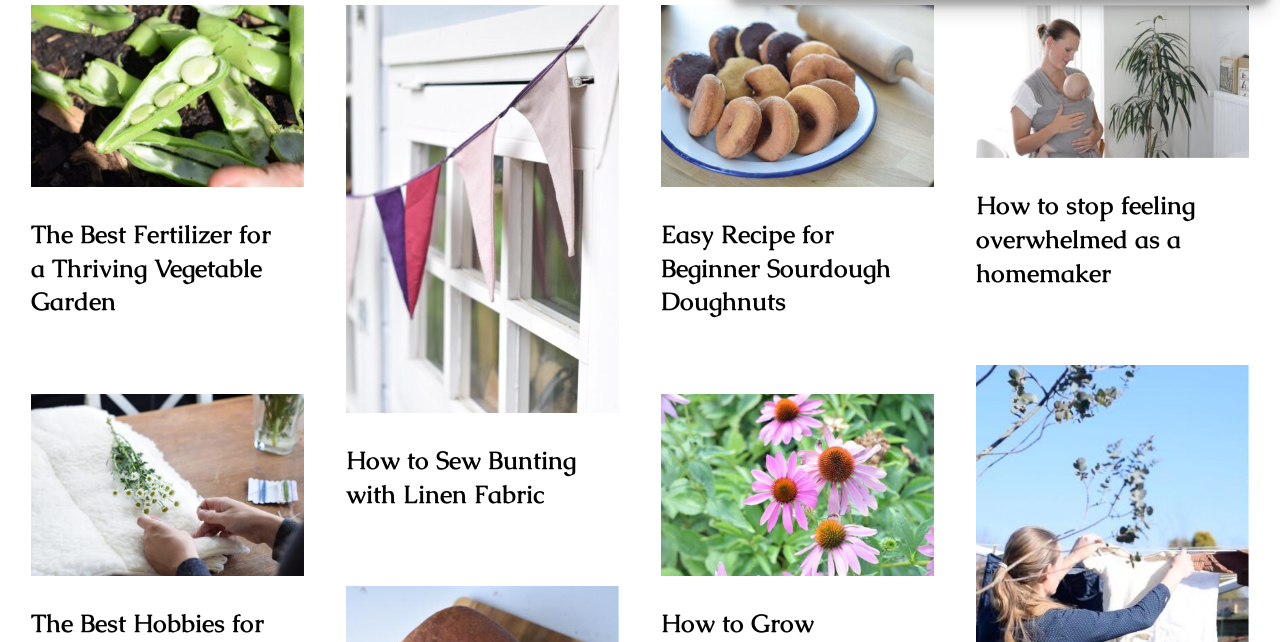Answer with a single word or phrase: 
What type of doughnuts is the recipe for?

Sourdough